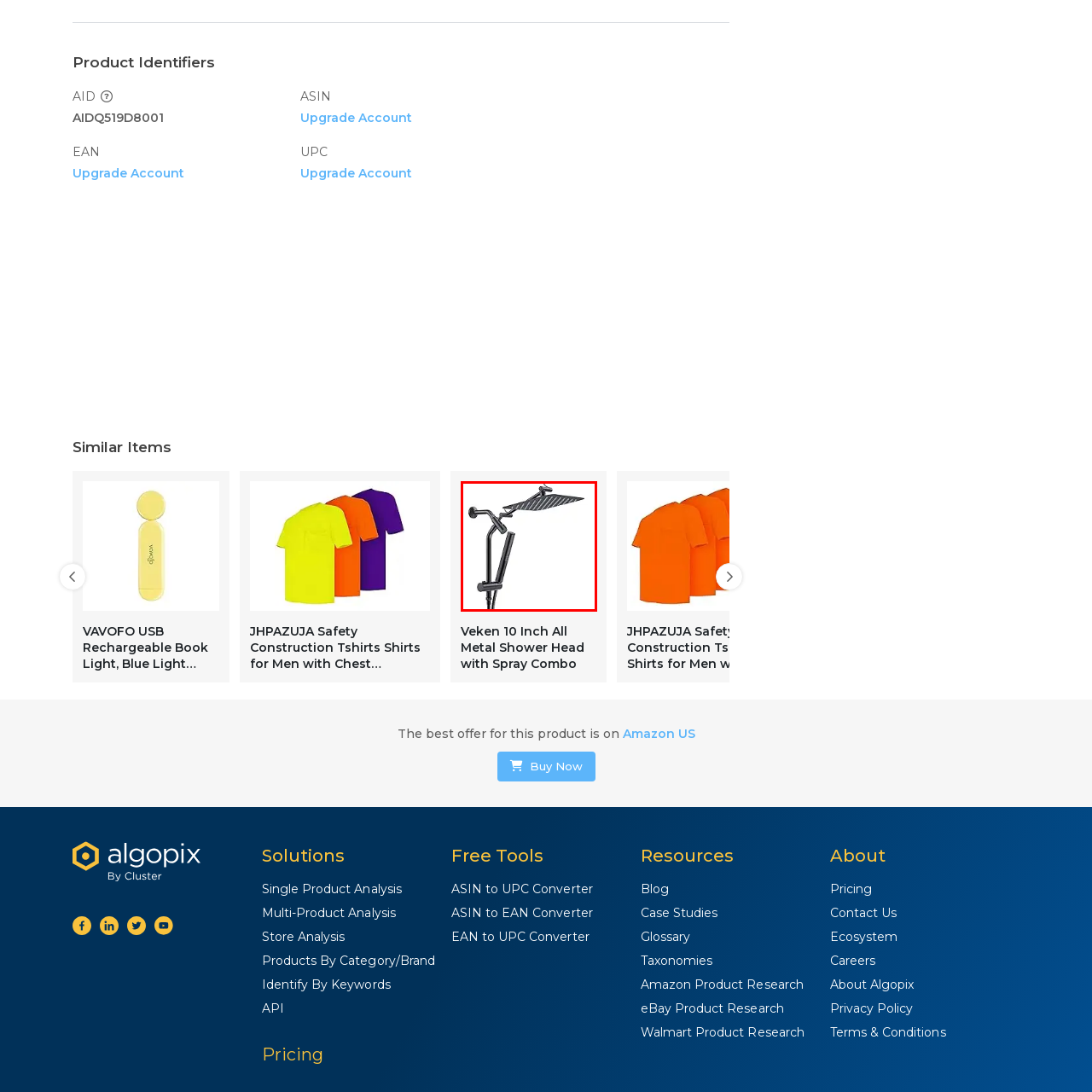Focus on the content within the red bounding box and answer this question using a single word or phrase: What is the benefit of the large, flat surface?

Wide spray pattern